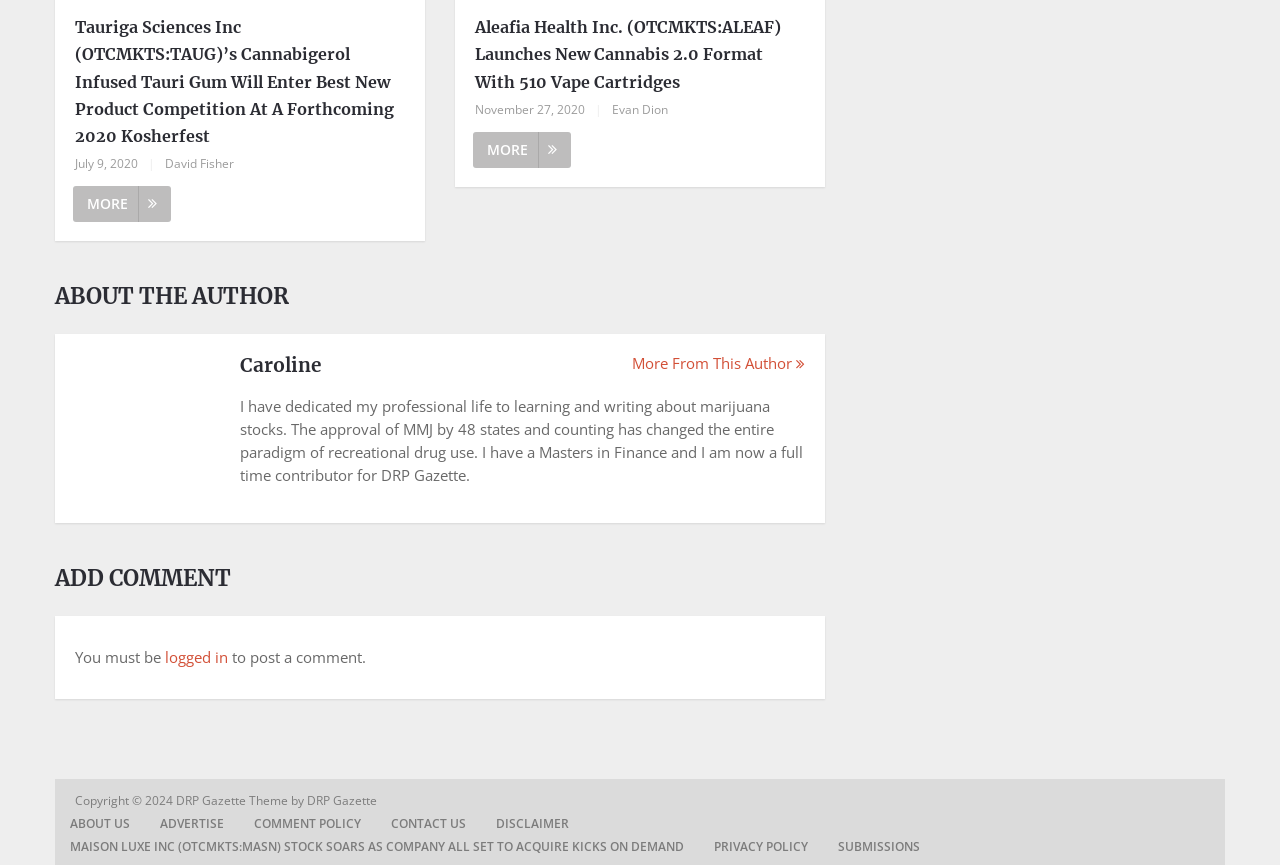What is the date of the second article?
Refer to the screenshot and answer in one word or phrase.

November 27, 2020